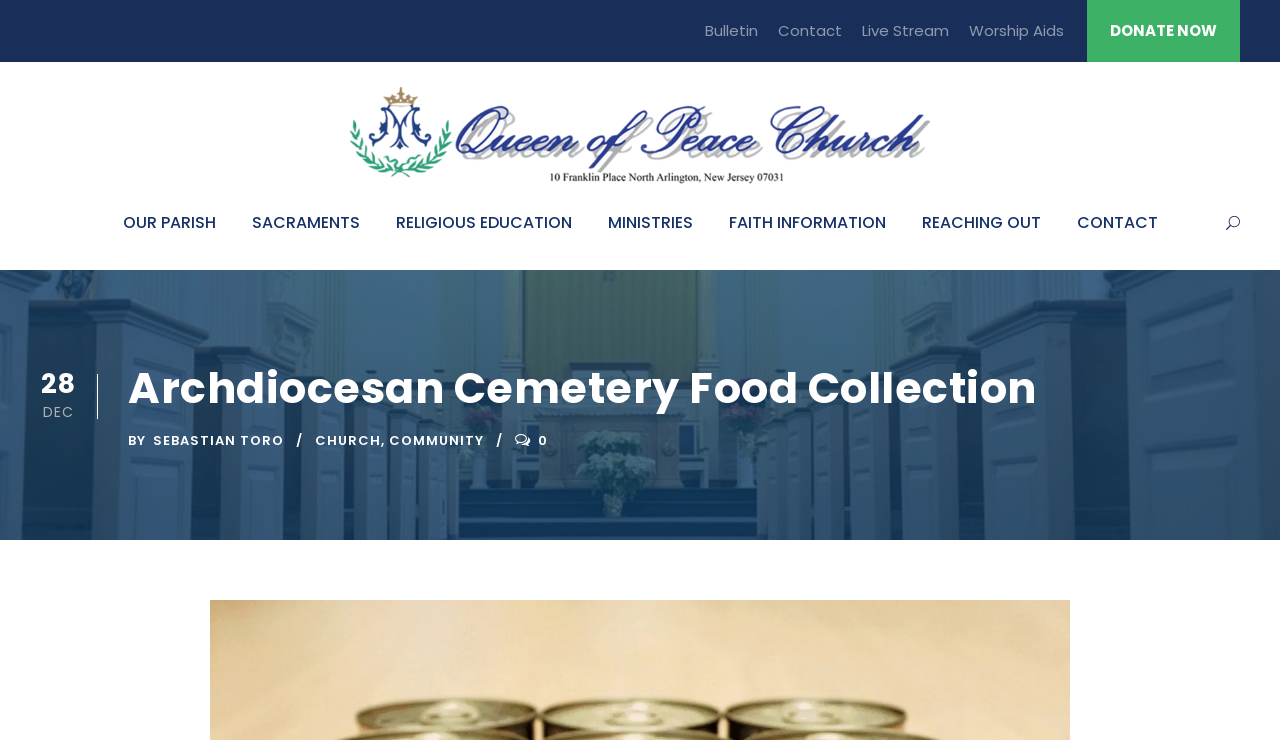Can you find and provide the main heading text of this webpage?

Archdiocesan Cemetery Food Collection